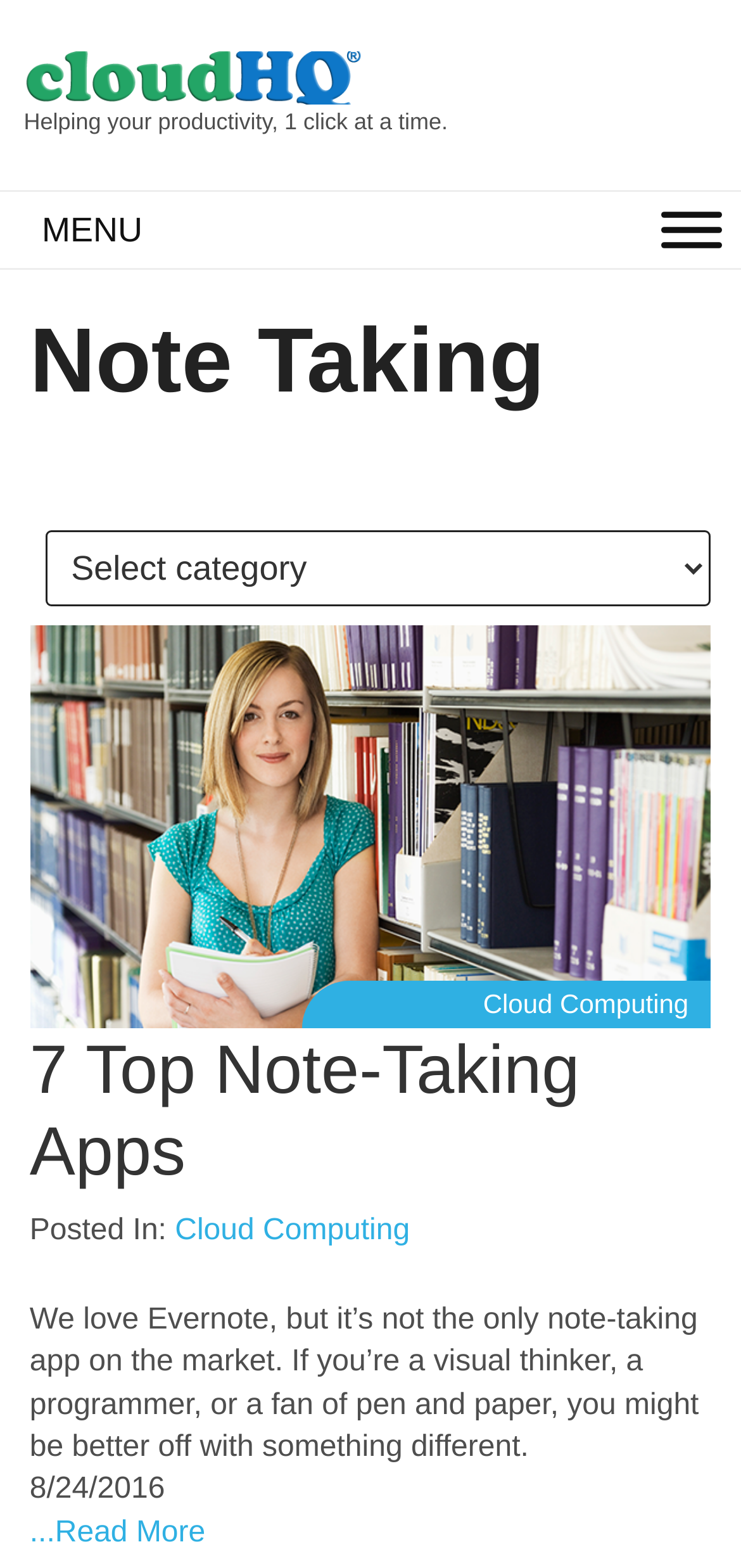What is the purpose of the button 'Toggle Menu'? Observe the screenshot and provide a one-word or short phrase answer.

To toggle the menu